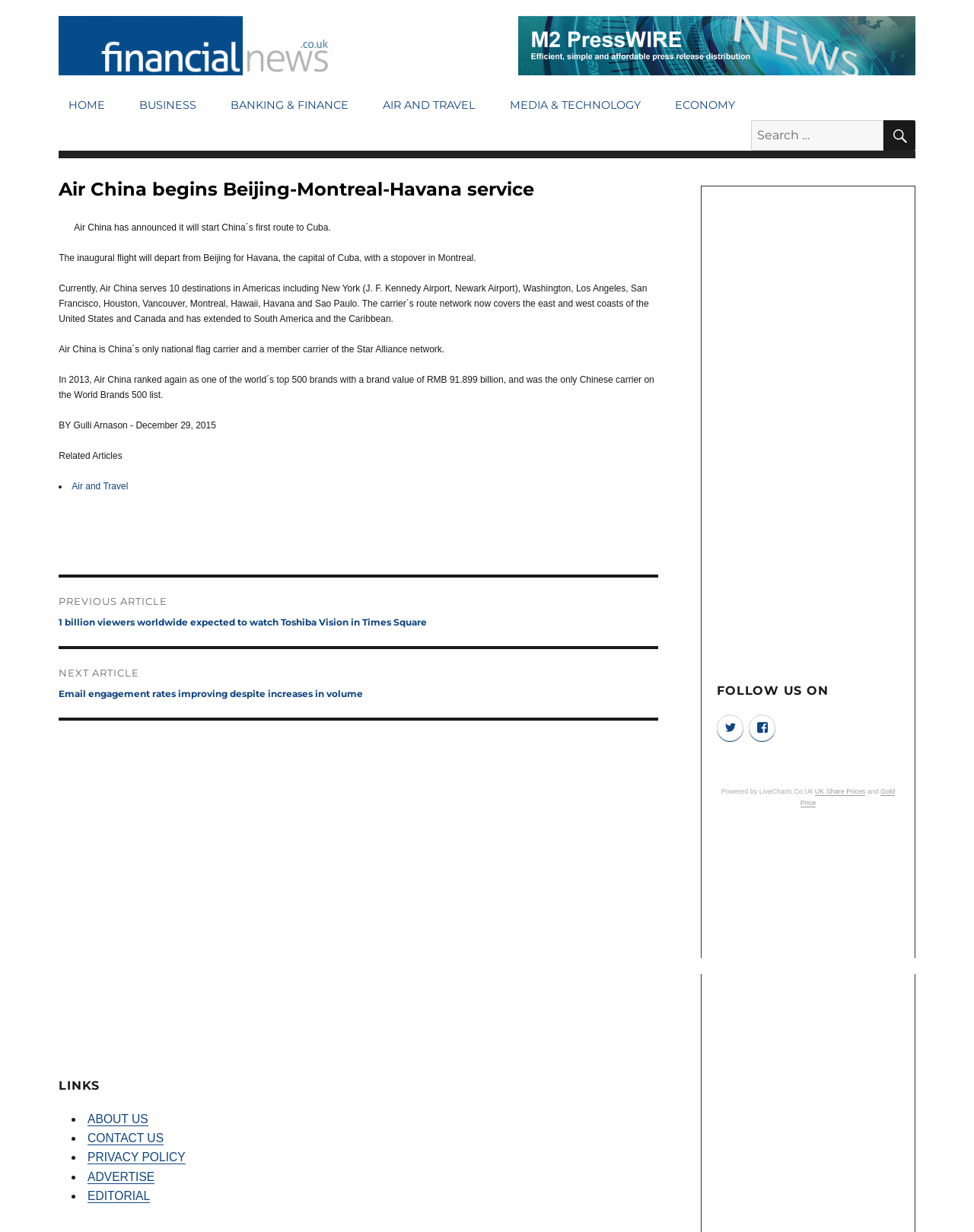What is the destination of the inaugural flight?
Please give a detailed and thorough answer to the question, covering all relevant points.

The article states 'The inaugural flight will depart from Beijing for Havana, the capital of Cuba, with a stopover in Montreal.' which indicates that the destination of the inaugural flight is Havana.